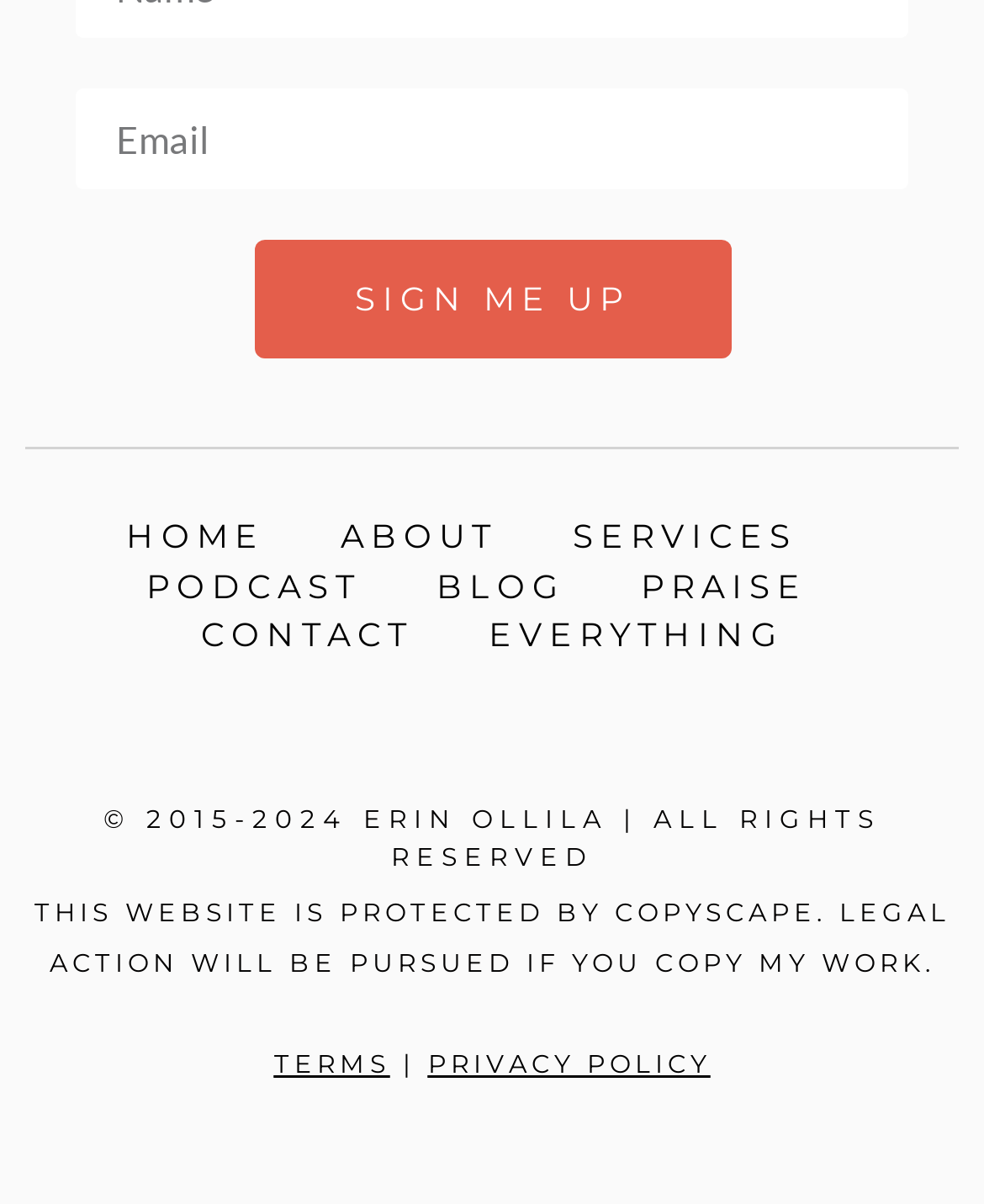Identify the bounding box coordinates of the area you need to click to perform the following instruction: "Go to home page".

[0.128, 0.428, 0.269, 0.461]